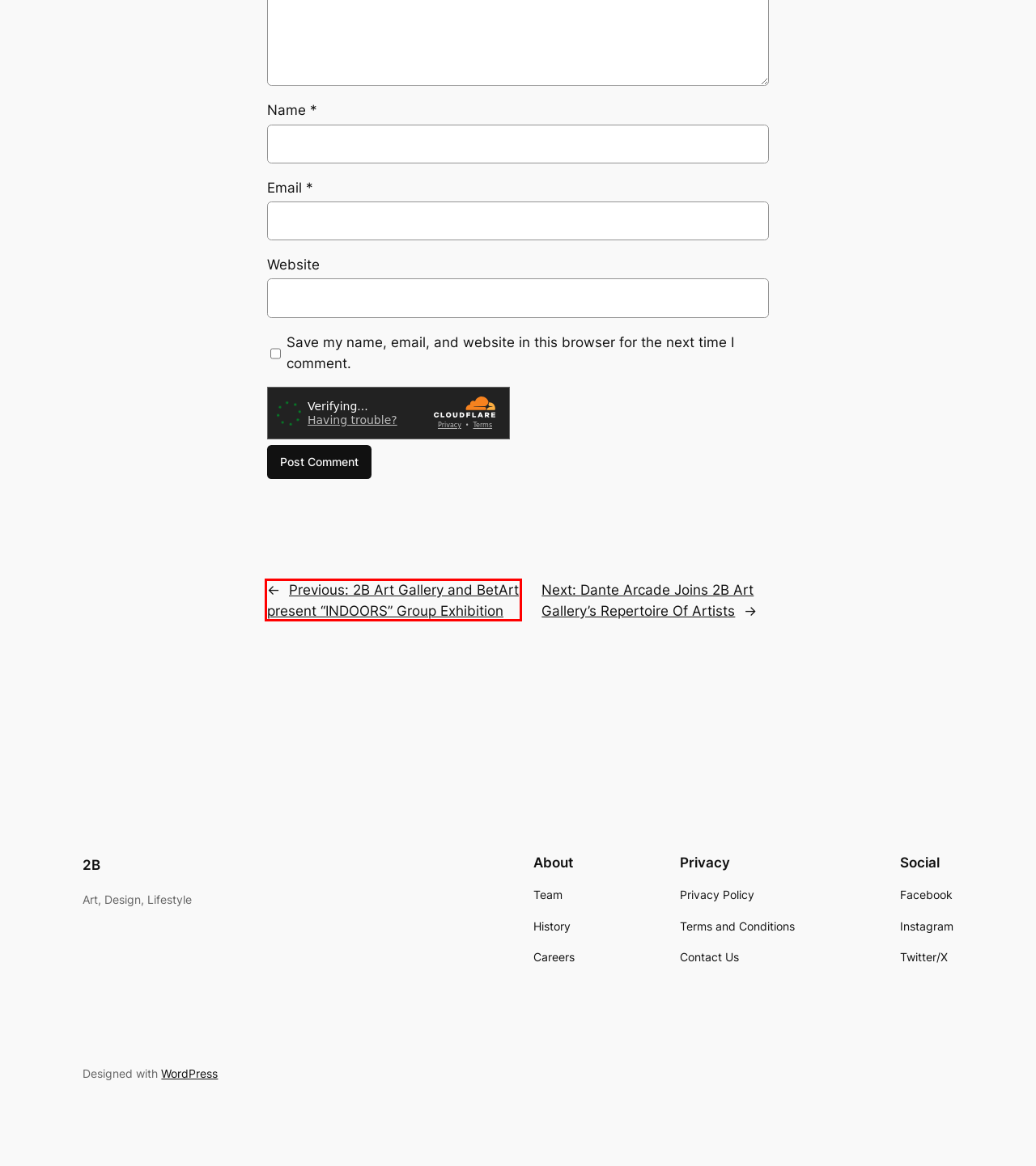Given a screenshot of a webpage featuring a red bounding box, identify the best matching webpage description for the new page after the element within the red box is clicked. Here are the options:
A. Contact Us | 2B
B. Blog Tool, Publishing Platform, and CMS – WordPress.org
C. Limited Edition Prints By Leading Street Artists For Your Collection
D. Contemporary, Urban & Street Art | 2B
E. Dante Arcade Joins 2B Art Gallery's Repertoire Of Artists
F. 2B Art Gallery and BetArt present "INDOORS" Group Exhibition
G. 2b artists | 2B
H. A Journey Through Street Art, Design, and Culture

F